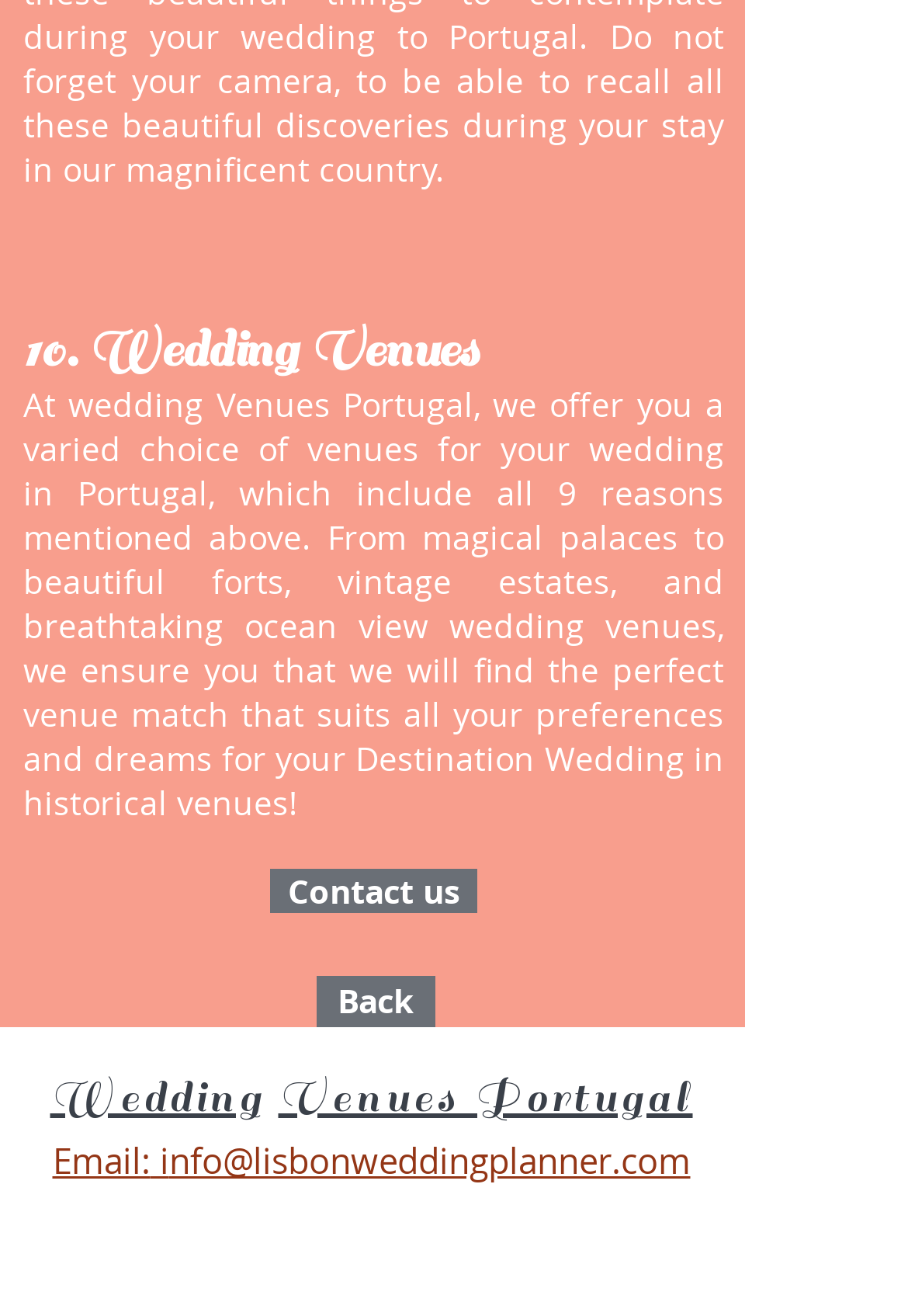Highlight the bounding box coordinates of the element you need to click to perform the following instruction: "Visit 'Youtube Lisbon Wedding Planner'."

[0.367, 0.92, 0.456, 0.982]